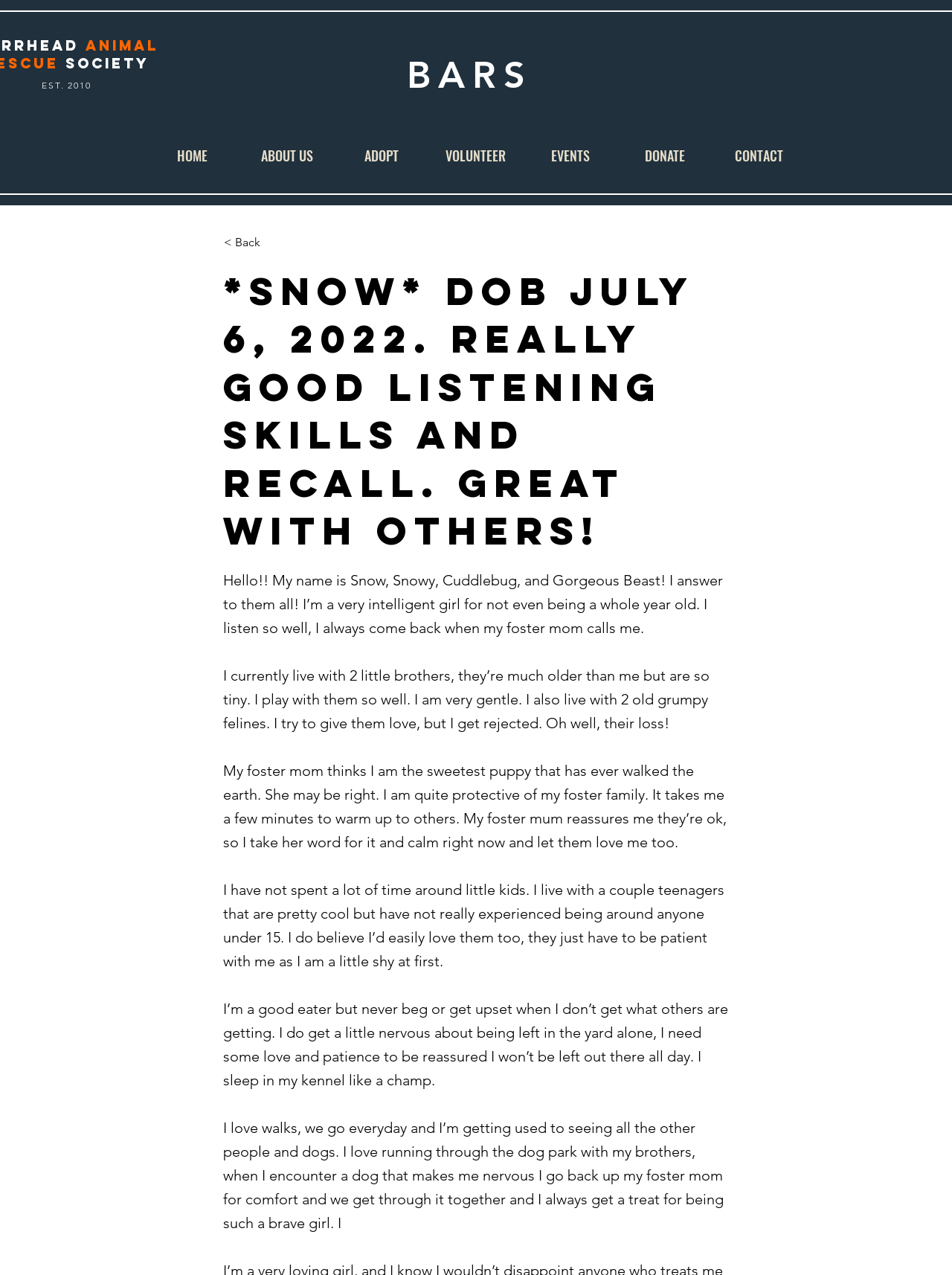What is Snow's date of birth?
Answer the question with a single word or phrase, referring to the image.

July 6, 2022